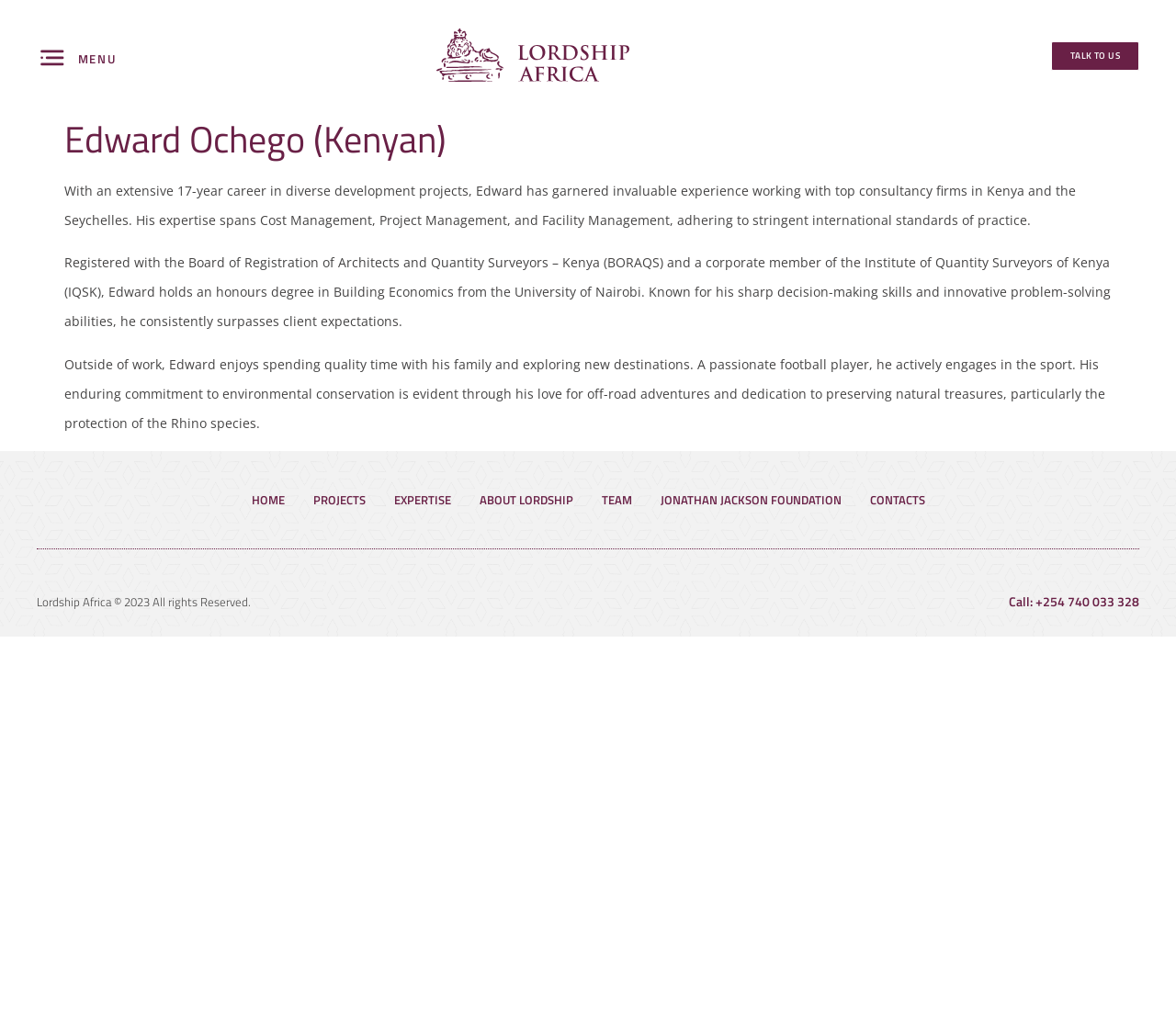Summarize the webpage with intricate details.

The webpage is about Edward Ochego, a Kenyan professional with expertise in development projects. At the top left corner, there is a small image accompanied by a link. Next to it, there is a "MENU" link. On the top right corner, there is a "TALK TO US" link.

Below the top section, there is a main content area that occupies most of the page. It starts with a header section that displays the title "Edward Ochego (Kenyan)" in a prominent font. 

Following the header, there are three paragraphs of text that describe Edward's career, qualifications, and personal interests. The text is arranged in a single column, with each paragraph flowing below the previous one. The paragraphs provide details about Edward's 17-year career, his professional affiliations, and his hobbies outside of work.

At the bottom of the page, there is a section with several links, including "HOME", "PROJECTS", "EXPERTISE", "ABOUT LORDSHIP", "TEAM", "JONATHAN JACKSON FOUNDATION", and "CONTACTS". These links are arranged horizontally, with equal spacing between them.

Below the links, there are two lines of text. The first line displays the copyright information "Lordship Africa © 2023 All rights Reserved." The second line displays a phone number "Call: +254 740 033 328" on the right side of the page.